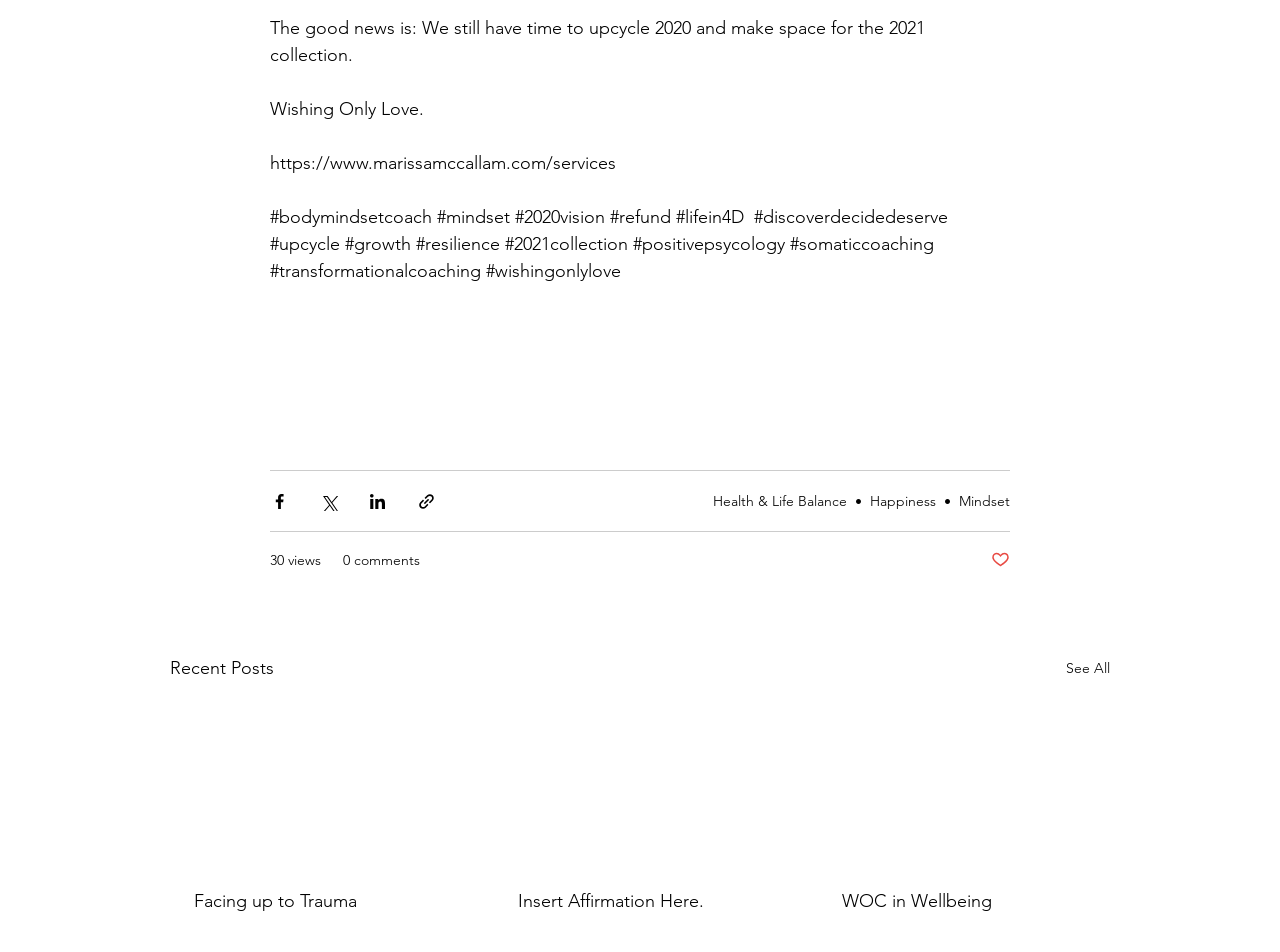Find the bounding box coordinates of the element to click in order to complete the given instruction: "Click on the 'Share via Facebook' button."

[0.211, 0.516, 0.226, 0.536]